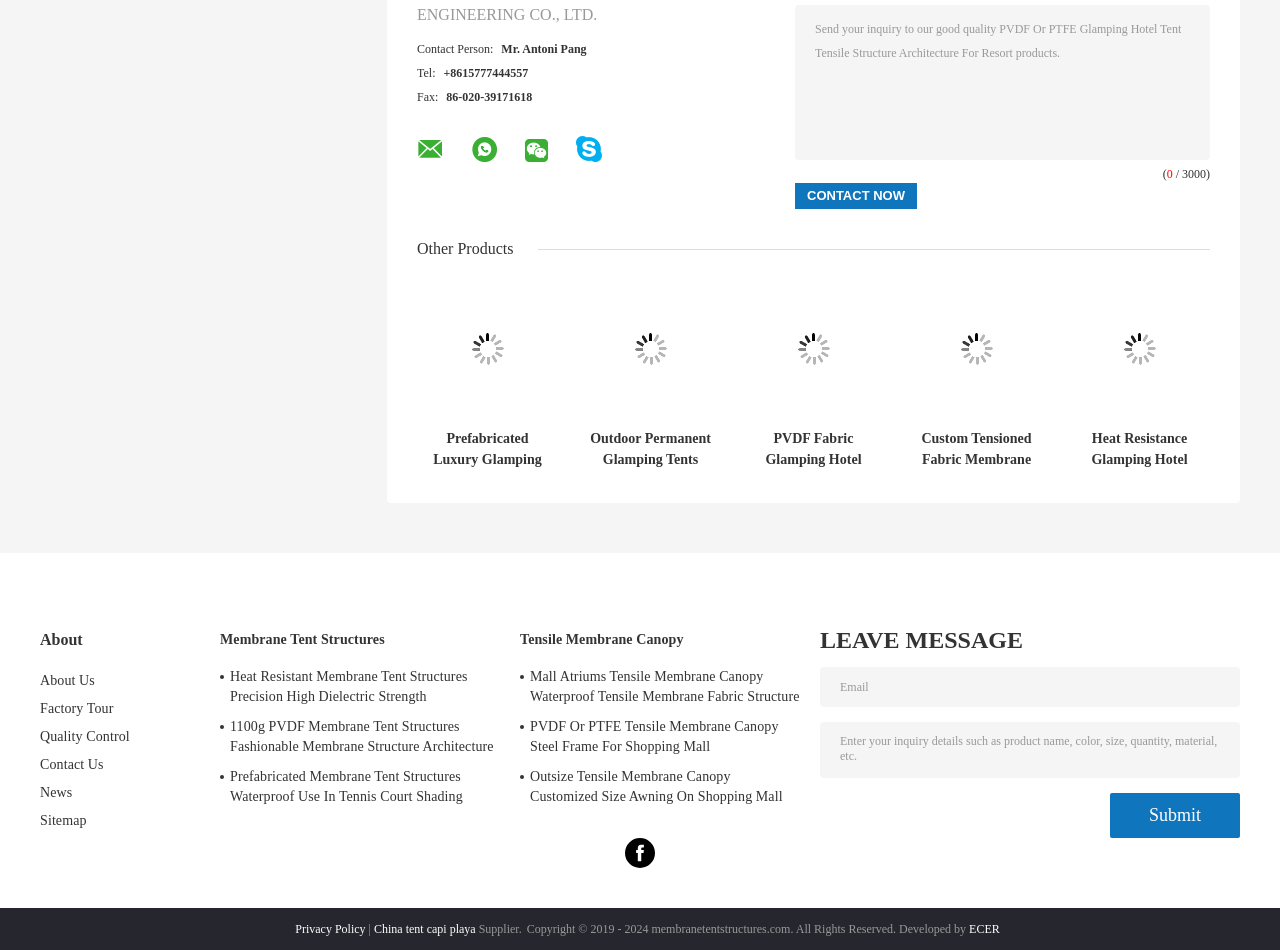What is the company's name?
Look at the image and answer the question with a single word or phrase.

Guangzhou Ruibo Membrane Structure Engineering Co., Ltd.